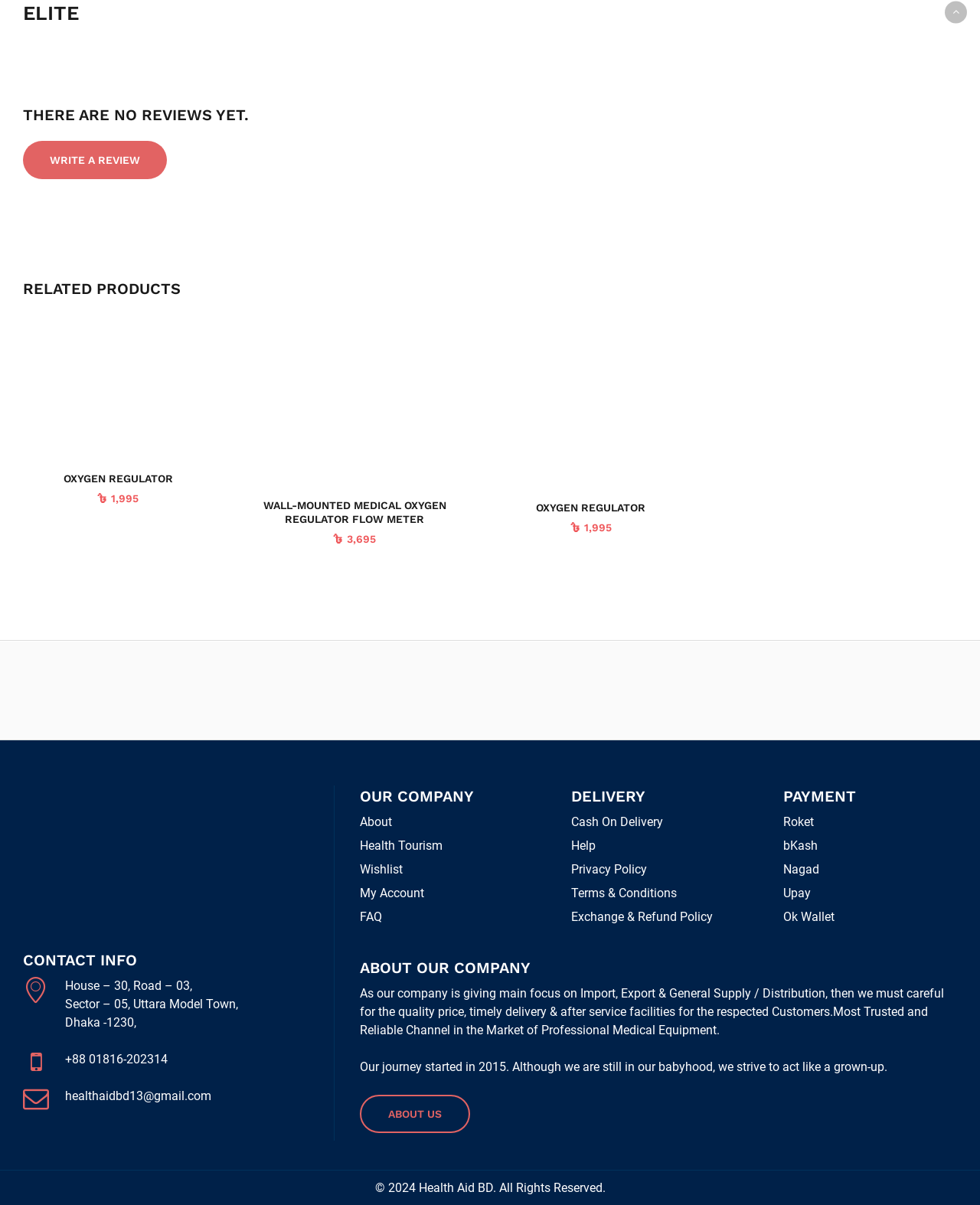Please specify the bounding box coordinates of the element that should be clicked to execute the given instruction: 'View contact information'. Ensure the coordinates are four float numbers between 0 and 1, expressed as [left, top, right, bottom].

[0.023, 0.788, 0.315, 0.806]